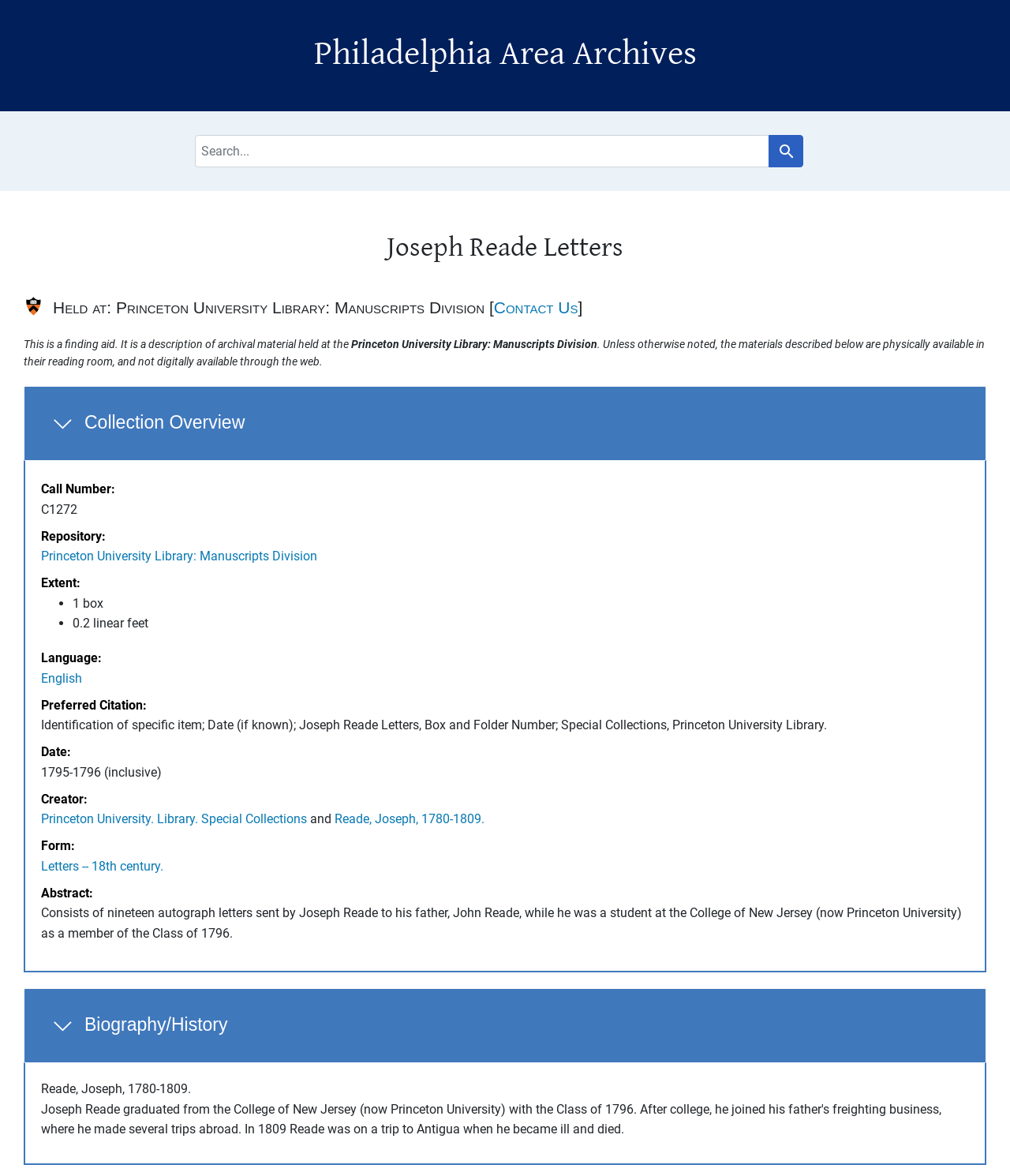Examine the image and give a thorough answer to the following question:
What is the creator of the Joseph Reade Letters?

The creator of the Joseph Reade Letters can be found in the 'Creator' section of the collection overview, which is located in the main content area of the webpage. The section is denoted by the heading 'Collection Overview' and contains various metadata about the collection, including the creator. The creator is specified as Joseph Reade.